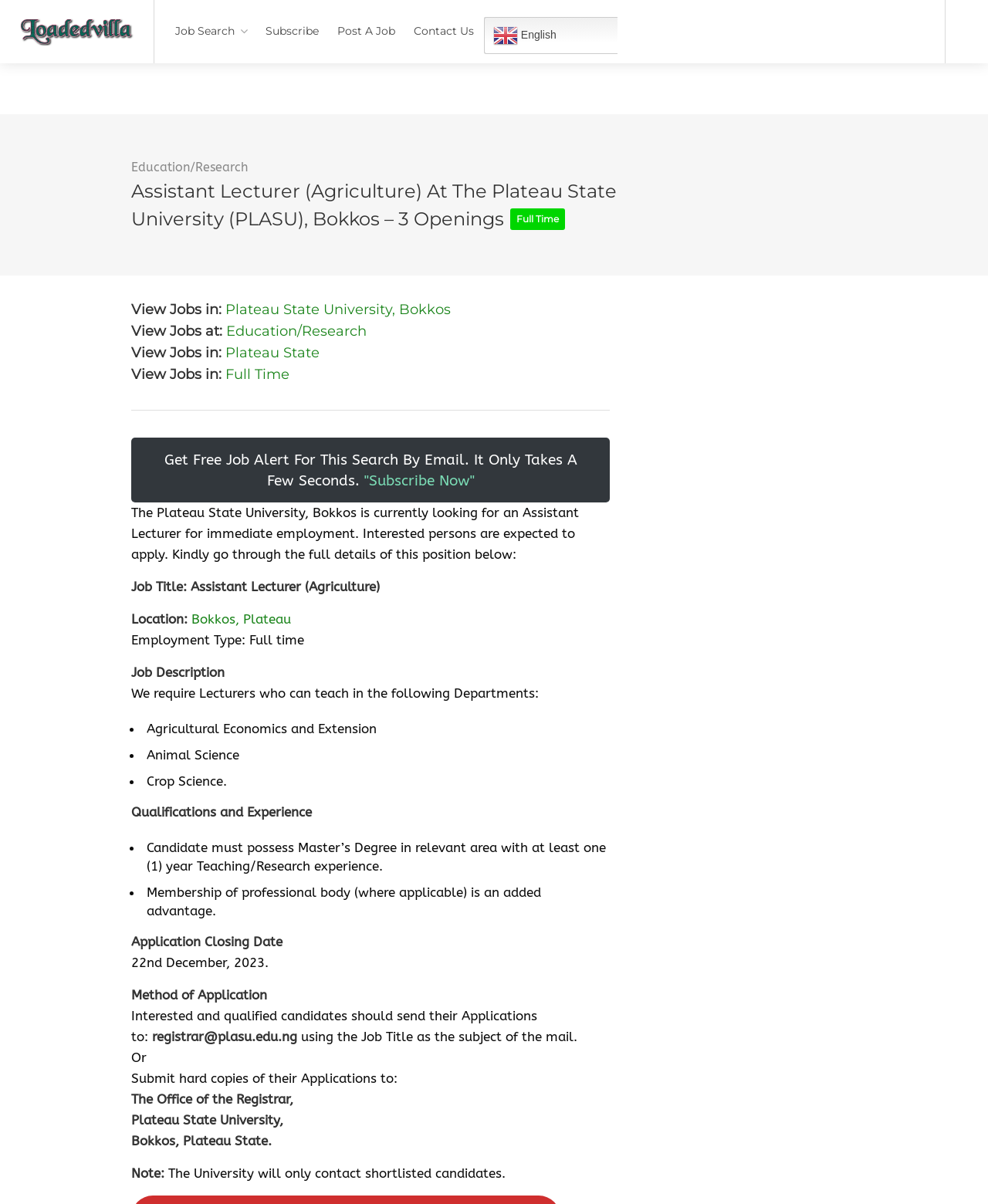Provide your answer in a single word or phrase: 
What is the employment type of the job?

Full time